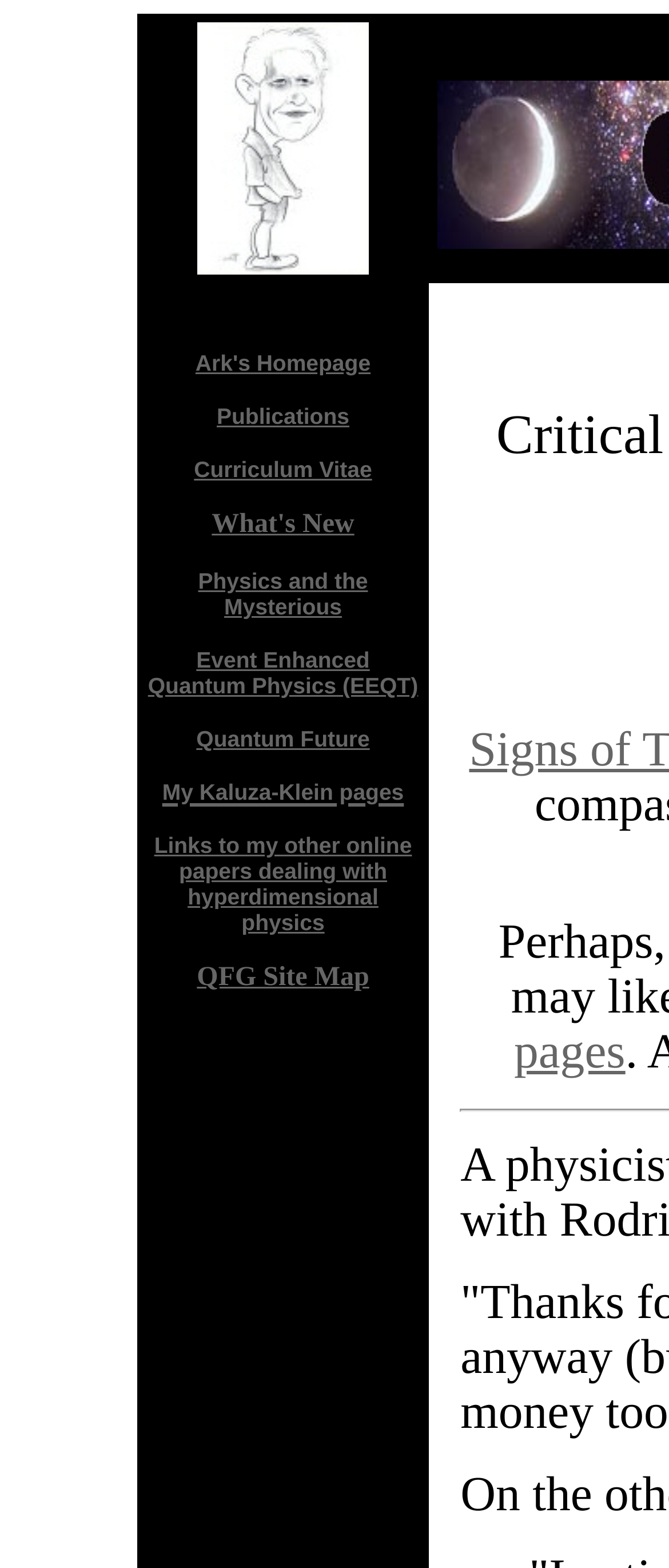Identify the bounding box of the UI component described as: "Event Enhanced Quantum Physics (EEQT)".

[0.221, 0.413, 0.625, 0.445]